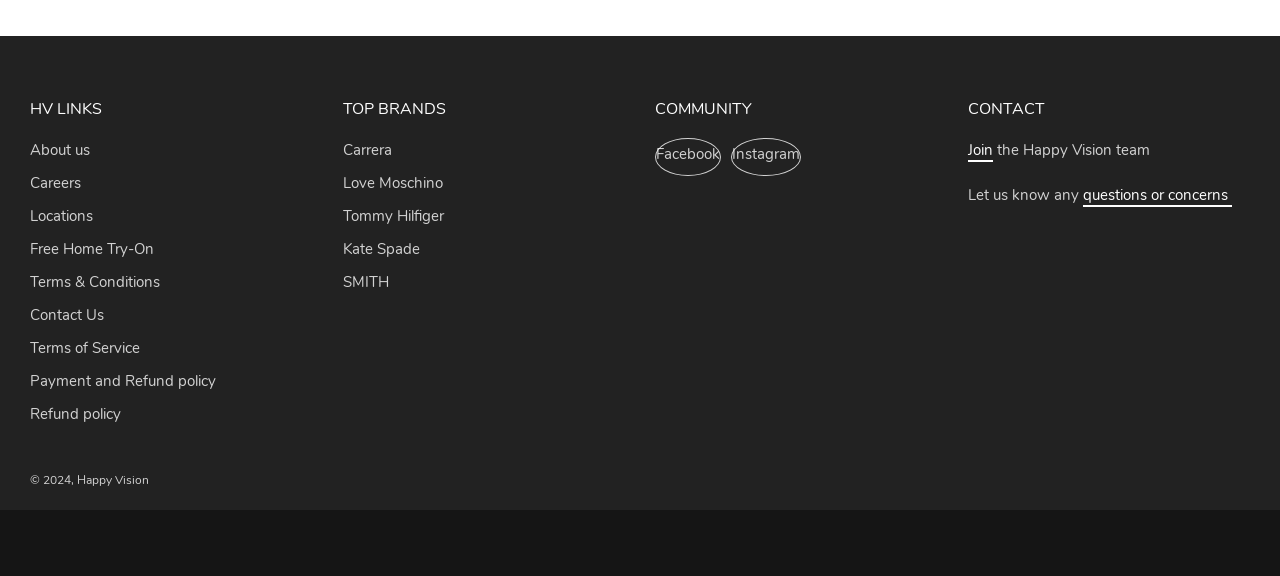Examine the screenshot and answer the question in as much detail as possible: What social media platform is linked after 'Facebook'?

In the 'COMMUNITY' section, I found the link 'Facebook' and its adjacent link, which is 'Instagram'.